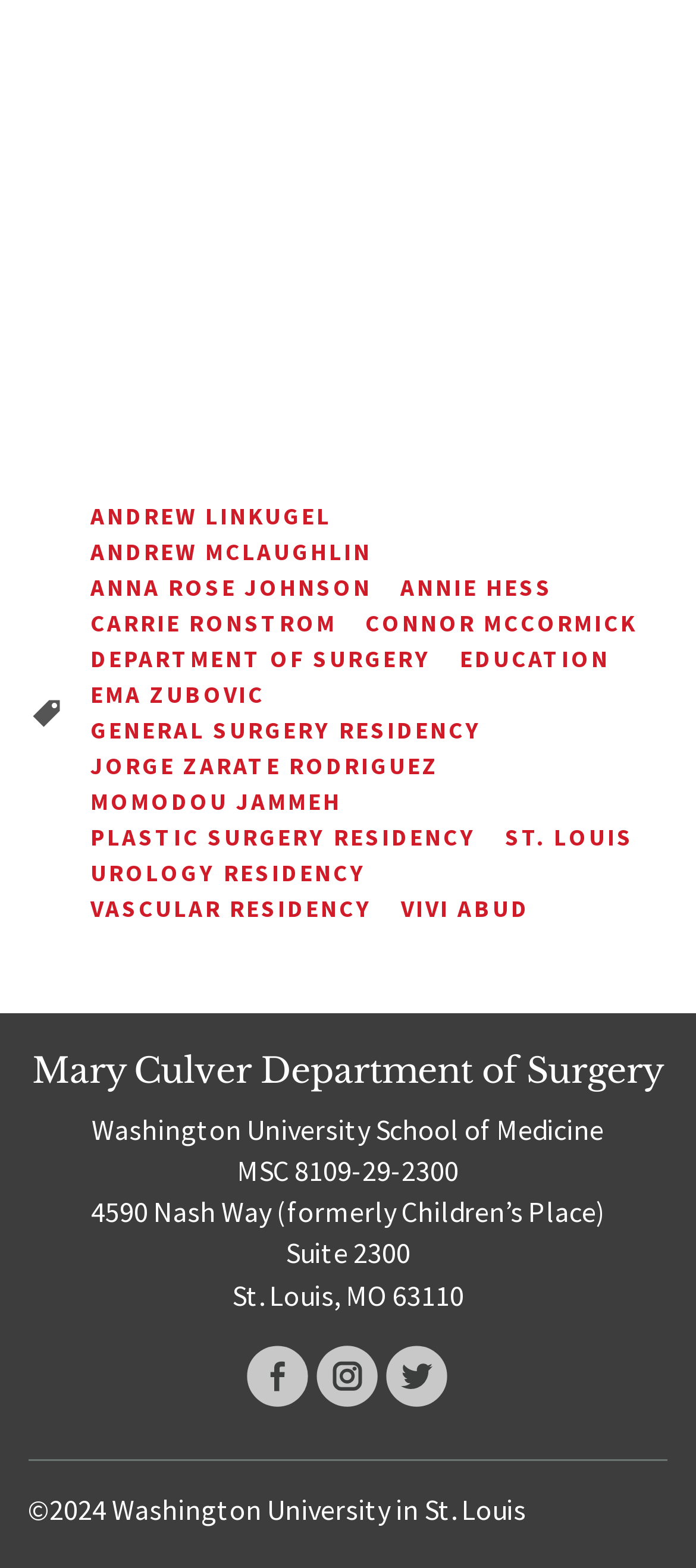Answer the question with a single word or phrase: 
What is the address of the department?

4590 Nash Way, Suite 2300, St. Louis, MO 63110